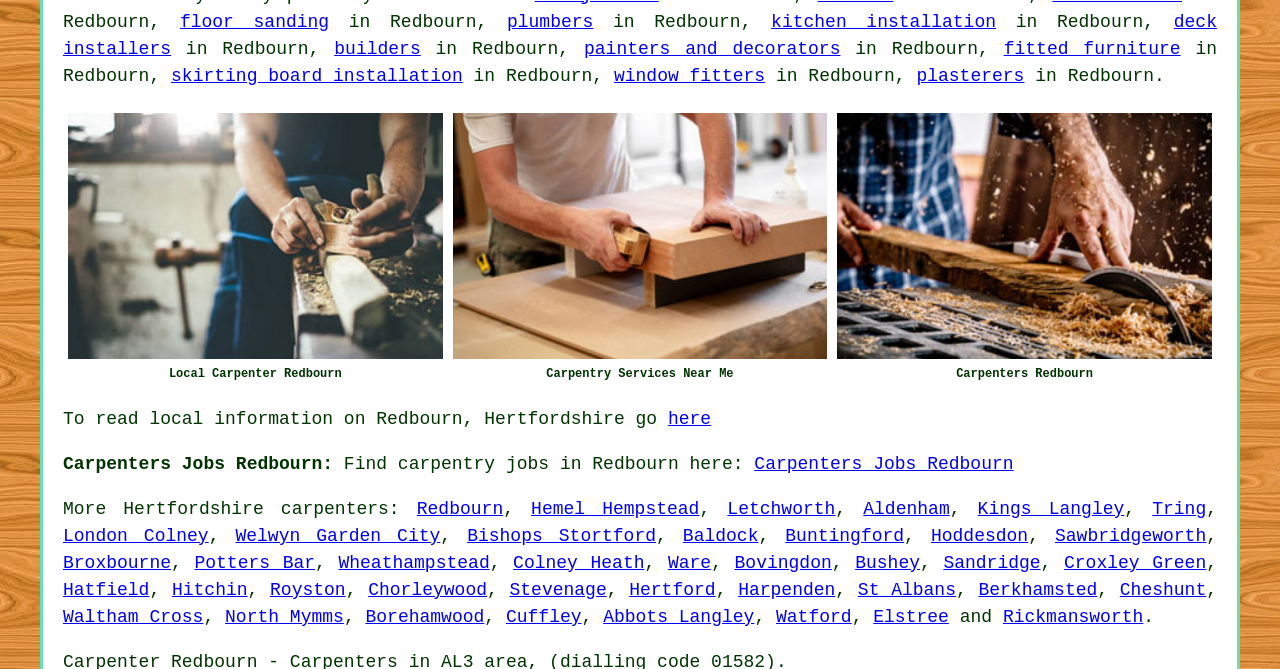Using a single word or phrase, answer the following question: 
Where can I find carpentry jobs in Redbourn?

Here